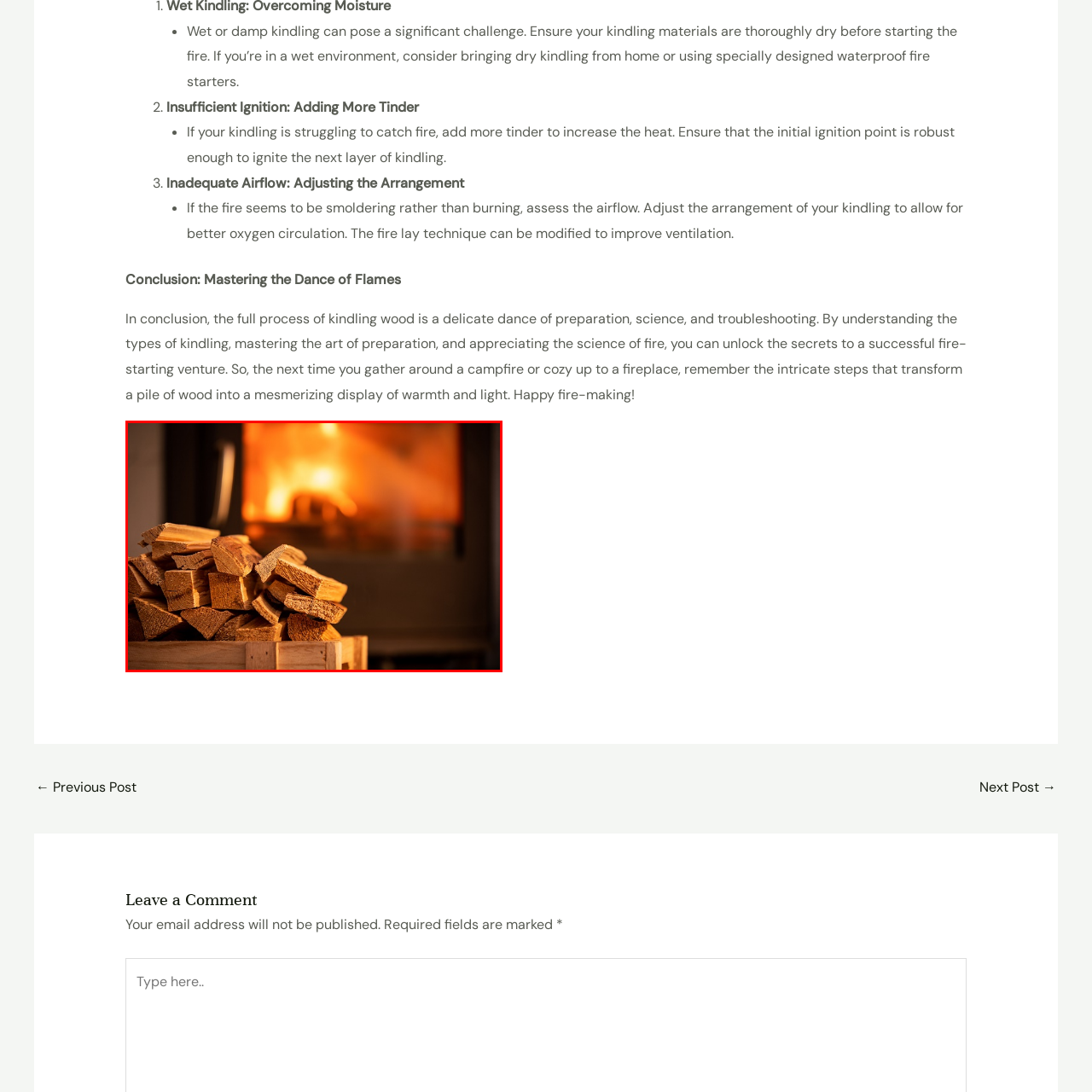Please look at the highlighted area within the red border and provide the answer to this question using just one word or phrase: 
What is being emphasized in the image?

Importance of dried wood